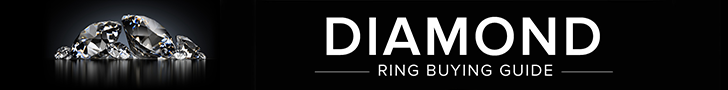Please provide a one-word or phrase answer to the question: 
What is the purpose of the visual representation?

To attract potential buyers